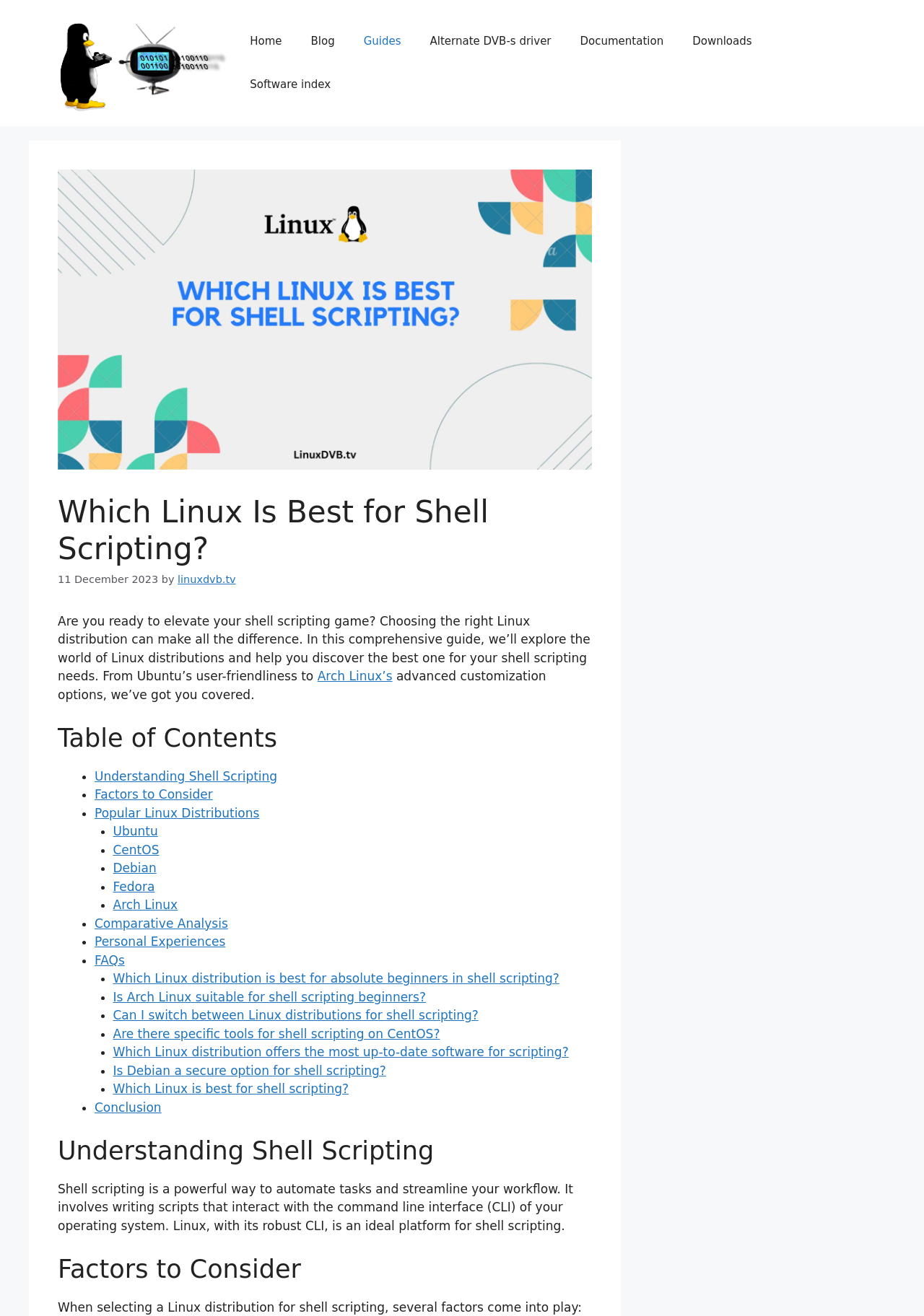What is the main topic of this guide?
Based on the content of the image, thoroughly explain and answer the question.

The webpage is a comprehensive guide that explores the world of Linux distributions and helps users discover the best one for their shell scripting needs.